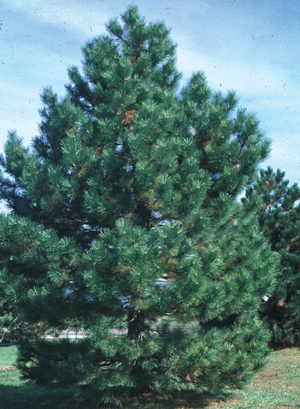Create a detailed narrative that captures the essence of the image.

The image showcases a healthy Pine tree, characterized by its dense, dark green foliage and conical shape. Pines are known to provide winter cover, food, and nesting sites, making them an important habitat for various bird species, including mourning doves and chipping sparrows. This specific tree stands tall in a natural setting, contributing to the ecosystem by supporting wildlife through its seeds and shelter. The backdrop features a clear blue sky, emphasizing the vibrant green of the tree's needles and the serene environment in which it thrives.